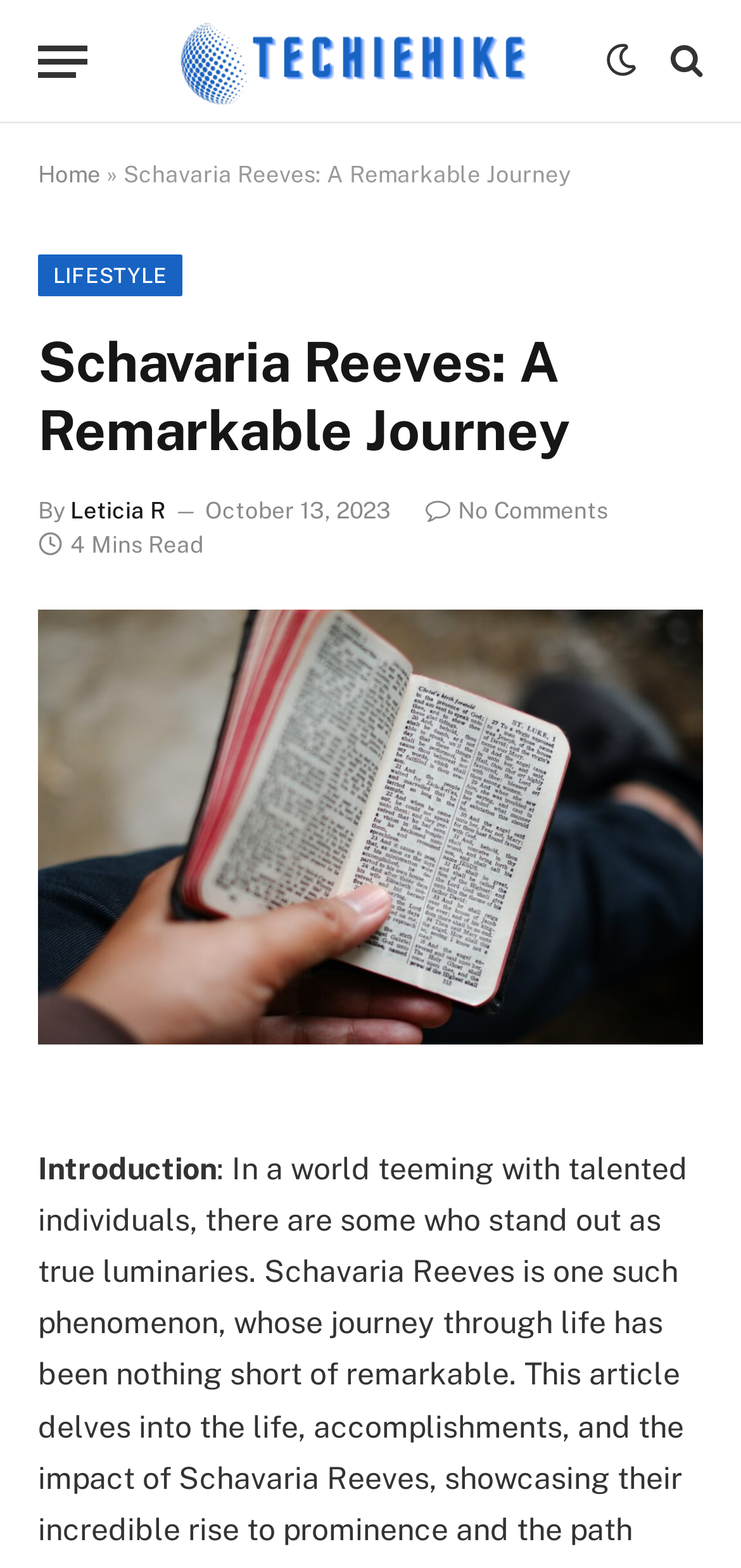Locate and extract the headline of this webpage.

Schavaria Reeves: A Remarkable Journey